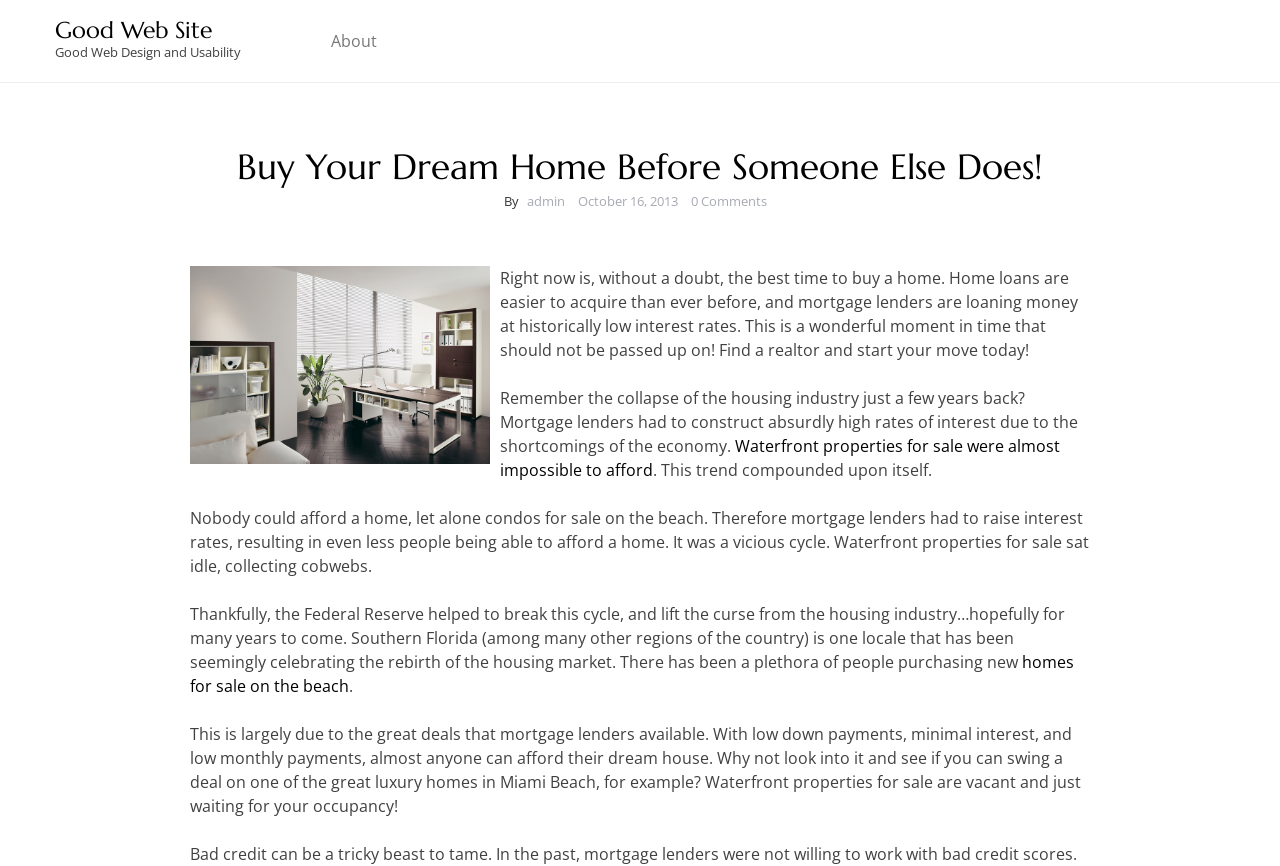Please determine the primary heading and provide its text.

Buy Your Dream Home Before Someone Else Does!